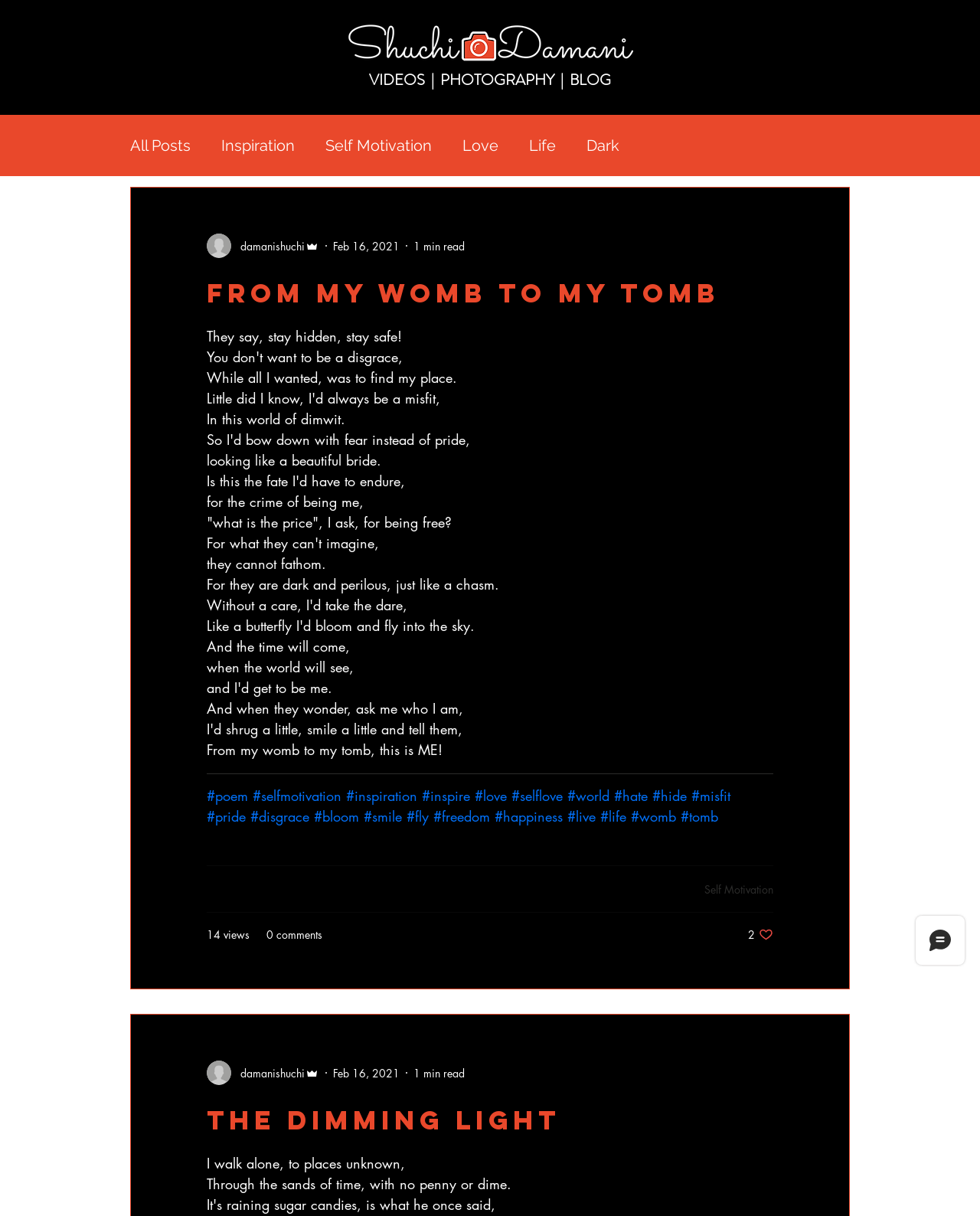How many views does the first article have?
Examine the screenshot and reply with a single word or phrase.

14 views